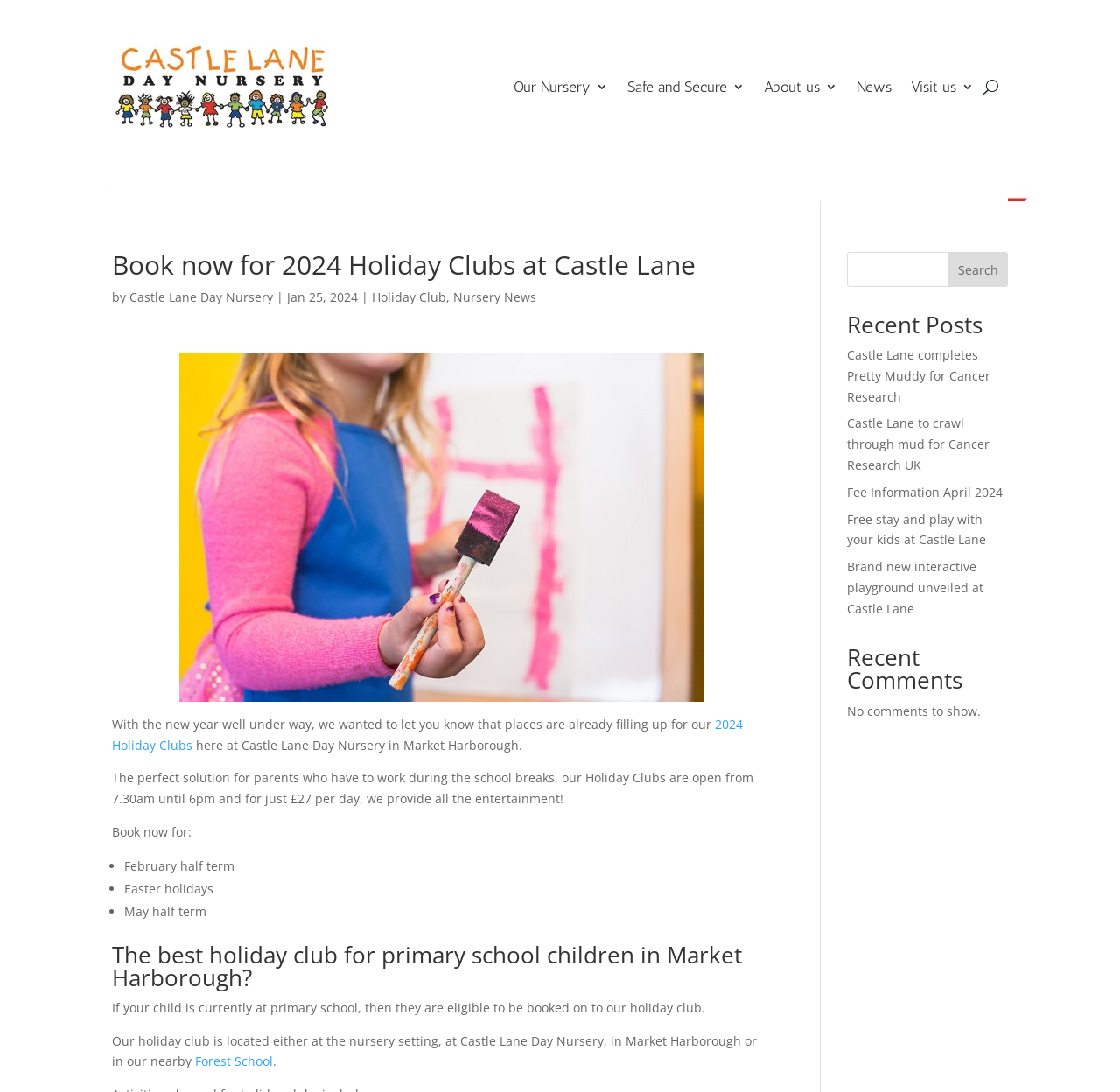Provide a thorough description of the webpage you see.

This webpage is about booking a 2024 School Holiday Club at Castle Lane Day Nursery in Market Harborough, Leicestershire. At the top, there is a navigation menu with six links: "Our Nursery", "Safe and Secure", "About us", "News", "Visit us", and a button with a "U" icon. Below the navigation menu, there is a heading that reads "Book now for 2024 Holiday Clubs at Castle Lane". 

To the right of the heading, there is a figure, likely an image. Below the heading, there is a paragraph of text that explains the holiday club, followed by a link to "Holiday Club" and another link to "Nursery News". 

Further down, there is a section that lists the available dates for the holiday club, including February half term, Easter holidays, and May half term. 

Below this section, there is a heading that asks if the holiday club is the best for primary school children in Market Harborough. The following text explains that the holiday club is open to primary school children and is located at the nursery setting or in a nearby Forest School. 

On the right side of the page, there is a search box with a "Search" button. Below the search box, there is a section titled "Recent Posts" that lists five news articles with links to read more. 

Finally, there is a section titled "Recent Comments" that indicates there are no comments to show.